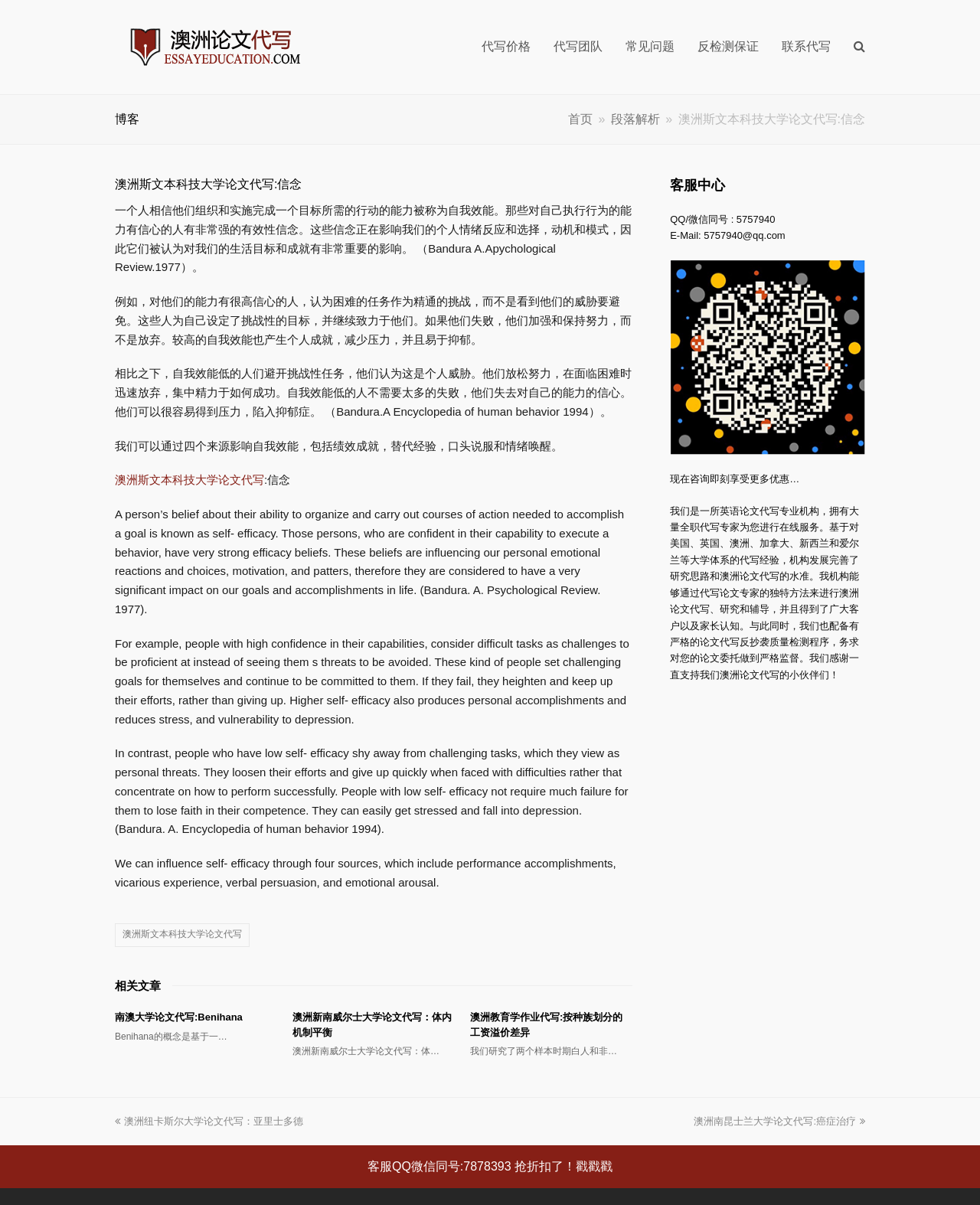Please identify the bounding box coordinates of the area I need to click to accomplish the following instruction: "contact customer service via QQ/微信".

[0.684, 0.177, 0.791, 0.187]